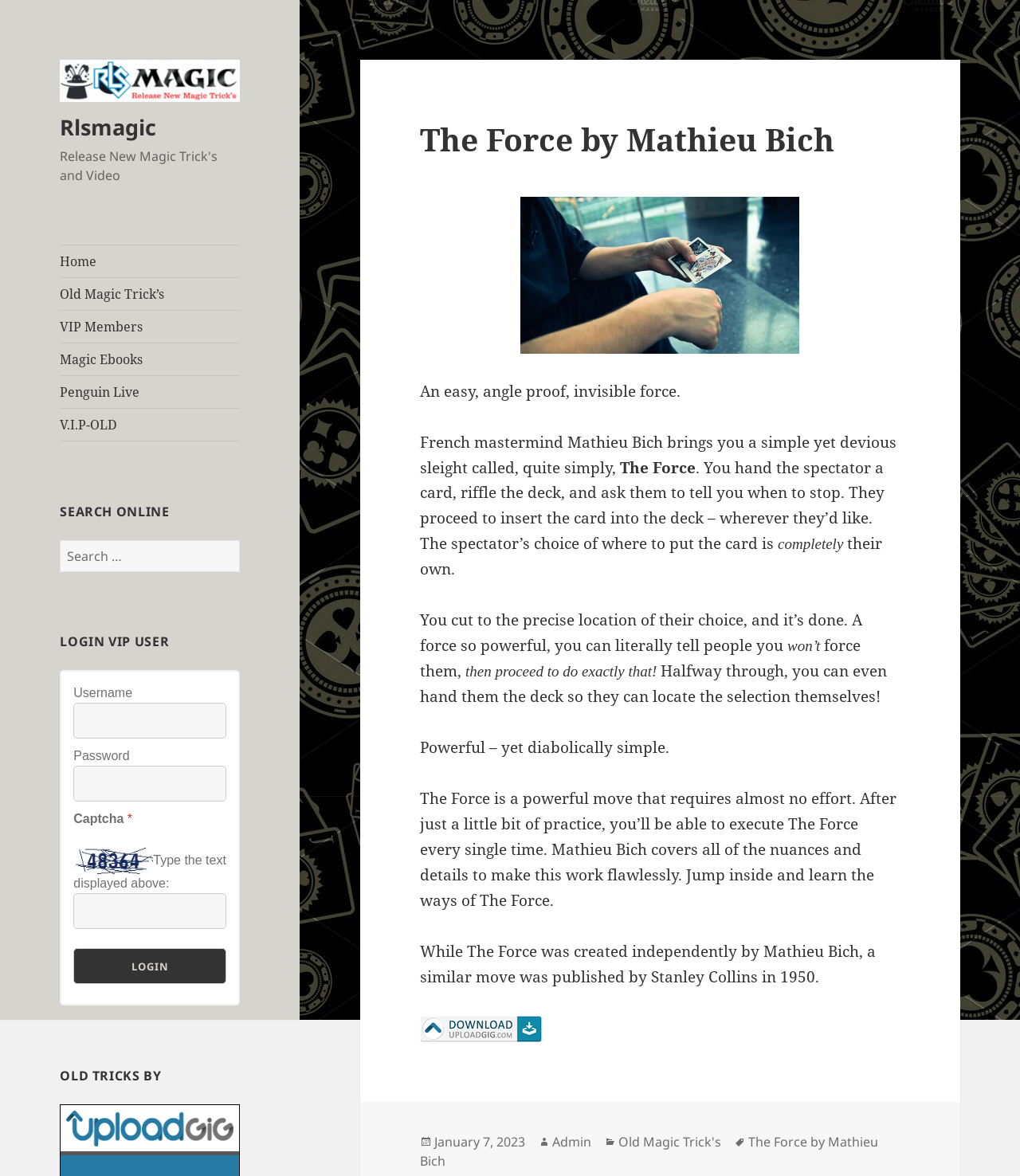What is the type of content on this webpage?
Please analyze the image and answer the question with as much detail as possible.

Based on the webpage content, I found a detailed description of a magic trick called 'The Force', which suggests that the type of content on this webpage is a magic trick description.